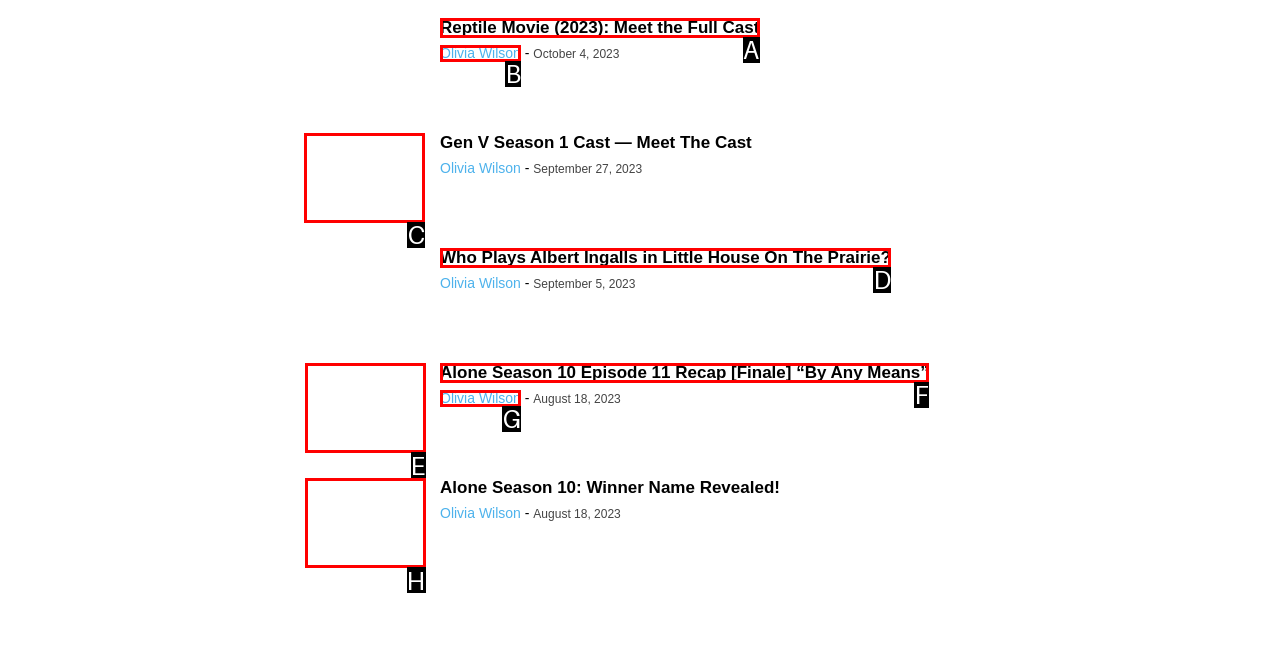Specify which HTML element I should click to complete this instruction: Read about Gen V Season 1 Cast Answer with the letter of the relevant option.

C